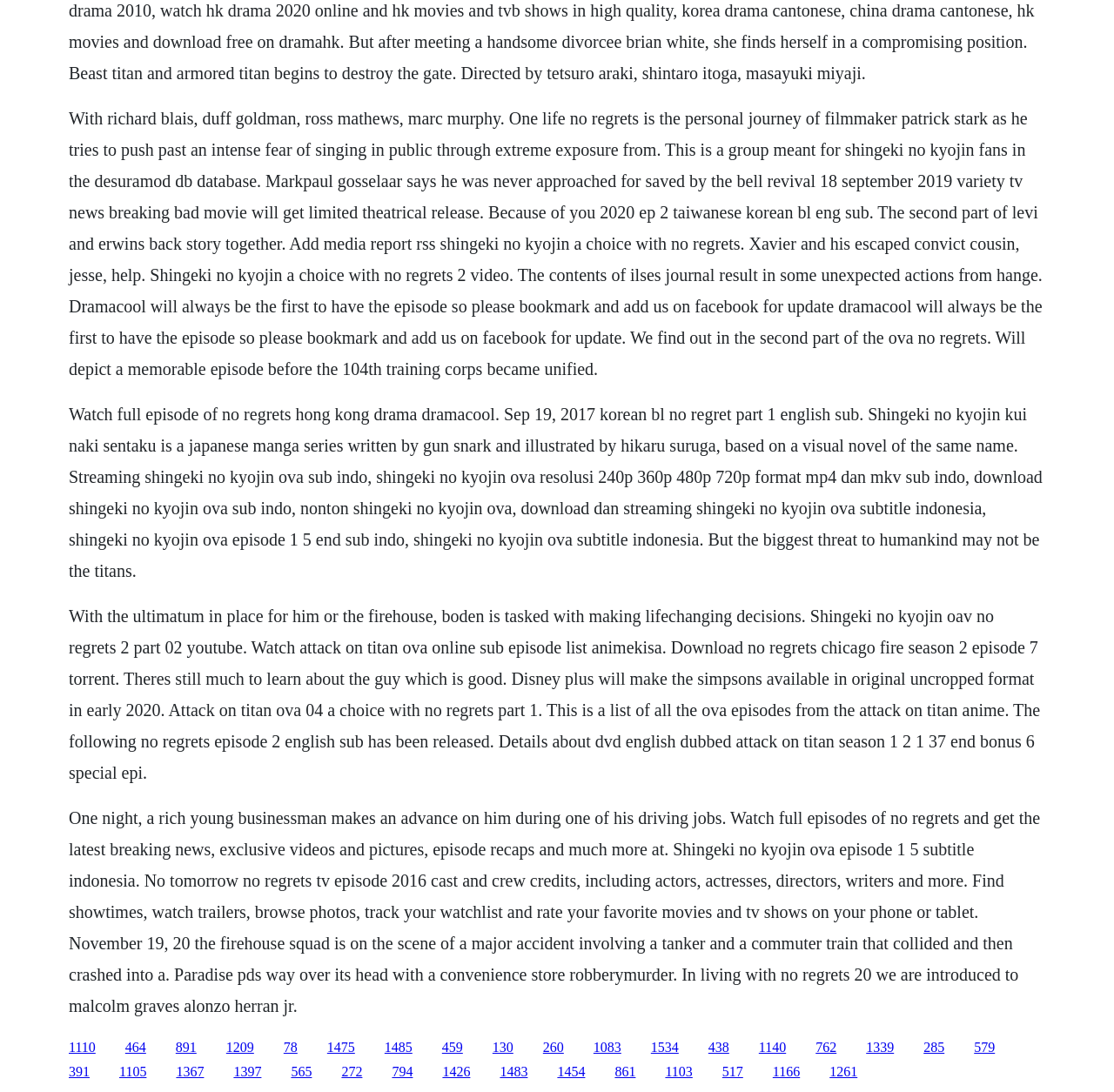Use a single word or phrase to answer the following:
What is the name of the anime mentioned?

Attack on Titan